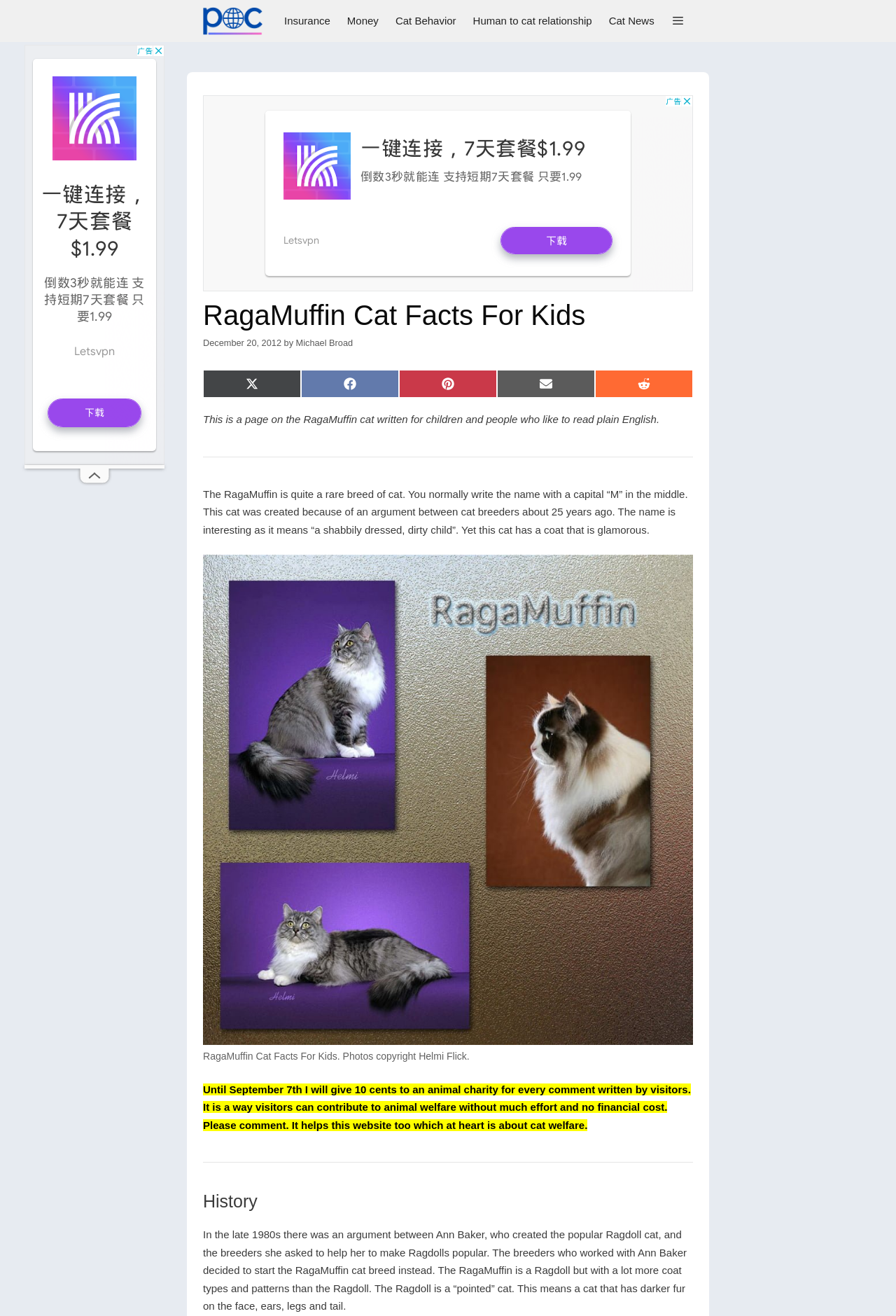Please provide a comprehensive answer to the question below using the information from the image: Who created the RagaMuffin cat breed?

The webpage explains that the breeders who worked with Ann Baker, the creator of the Ragdoll cat, decided to start the RagaMuffin cat breed instead, indicating that they are the ones who created the RagaMuffin breed.